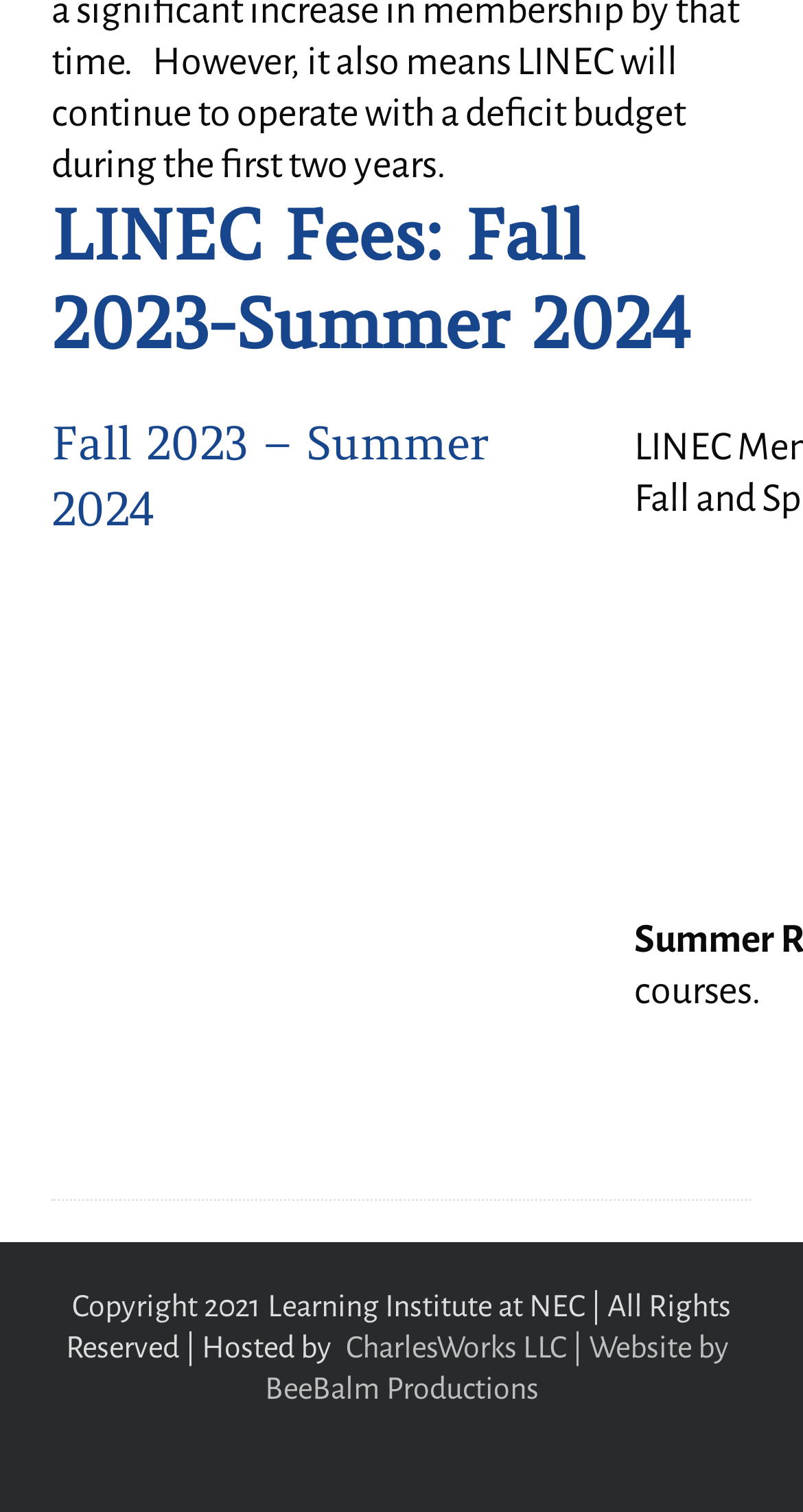What is the copyright year mentioned?
Provide a detailed and well-explained answer to the question.

The StaticText element with the text 'Copyright 2021 Learning Institute at NEC | All Rights Reserved | Hosted by' indicates that the copyright year for the website is 2021.